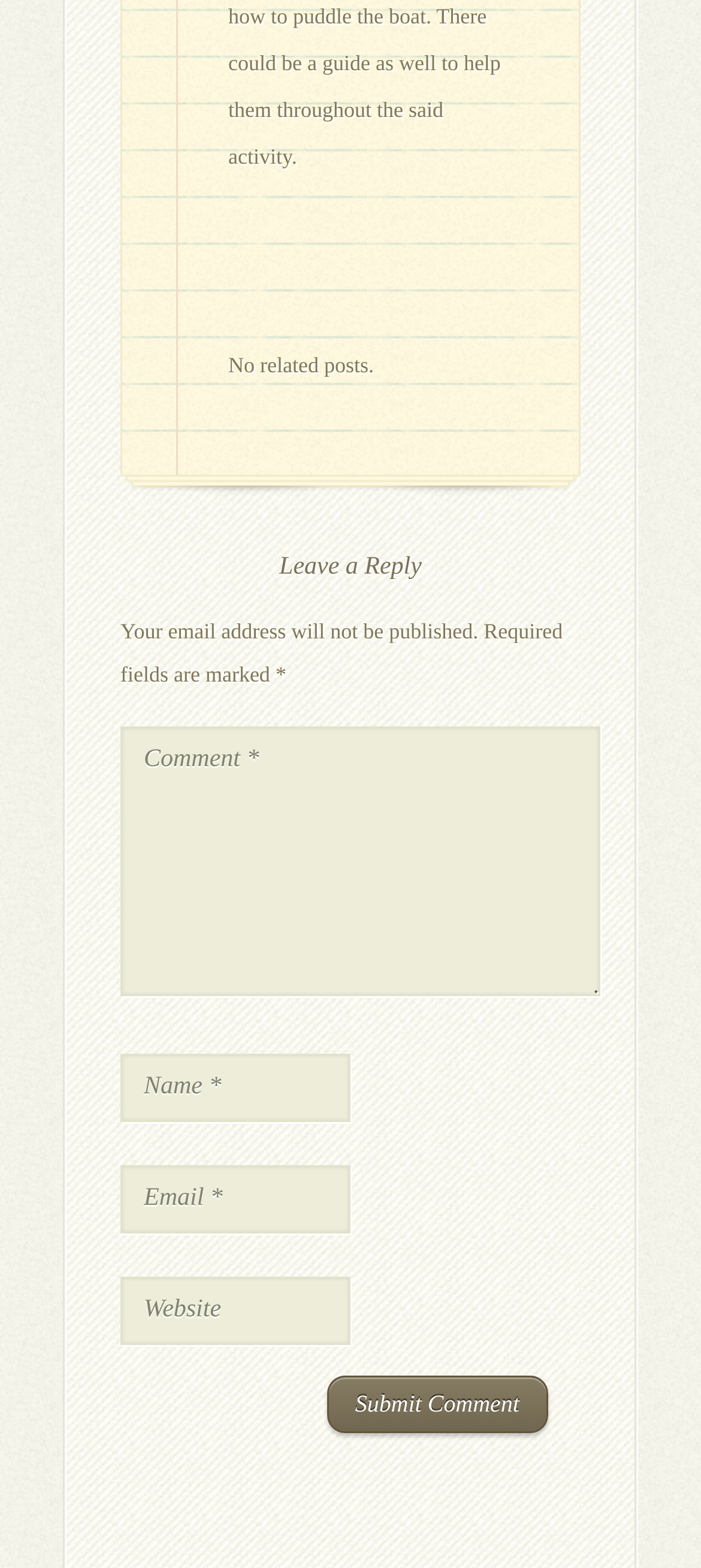Using the description "input value="Comment *" name="comment"", predict the bounding box of the relevant HTML element.

[0.172, 0.463, 0.855, 0.635]